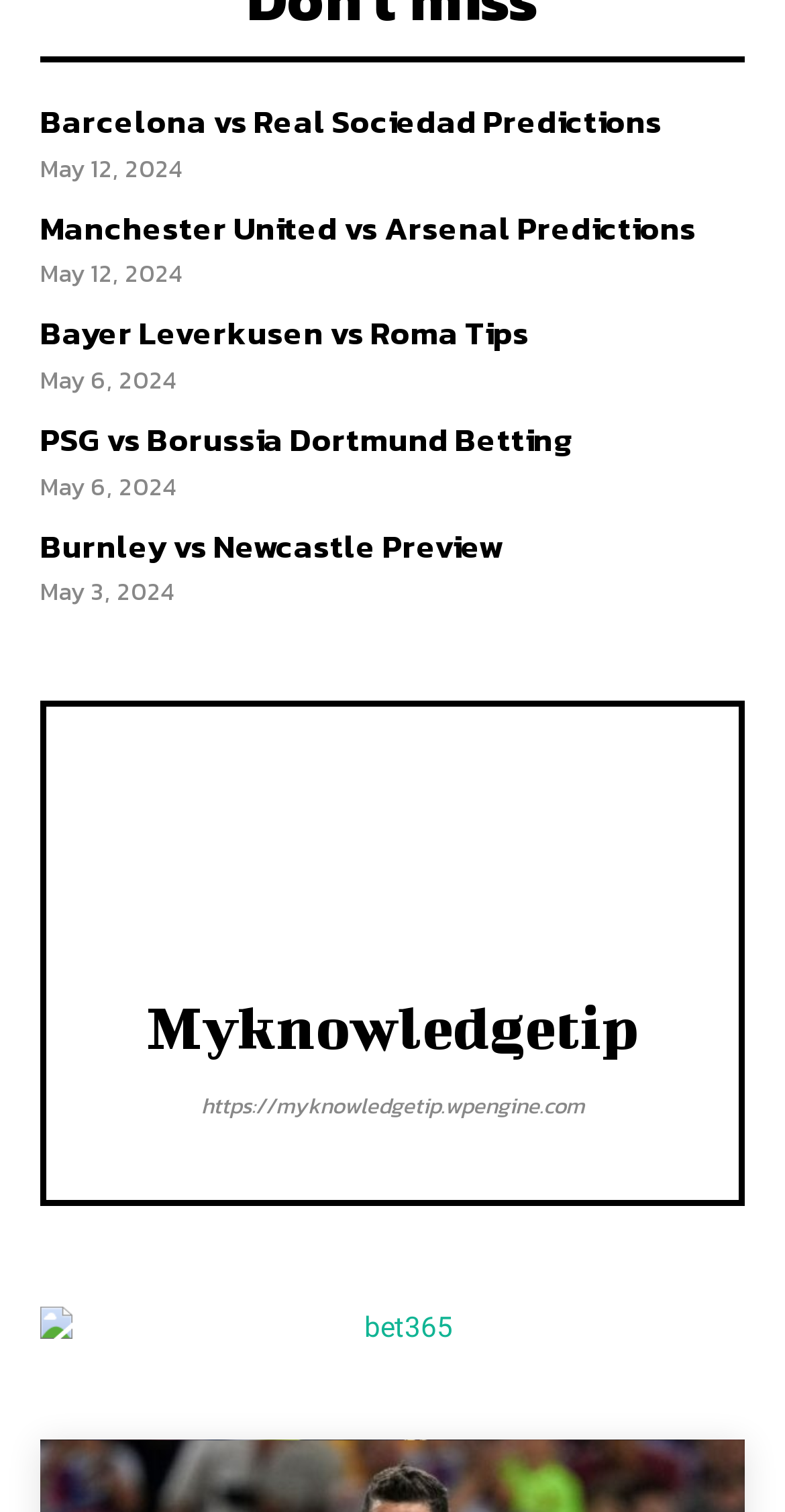Examine the screenshot and answer the question in as much detail as possible: How many predictions are listed on this page?

I counted the number of headings that contain the word 'Predictions' or 'Tips', which are 'Barcelona vs Real Sociedad Predictions', 'Manchester United vs Arsenal Predictions', 'Bayer Leverkusen vs Roma Tips', 'PSG vs Borussia Dortmund Betting', and 'Burnley vs Newcastle Preview'. There are 5 such headings.